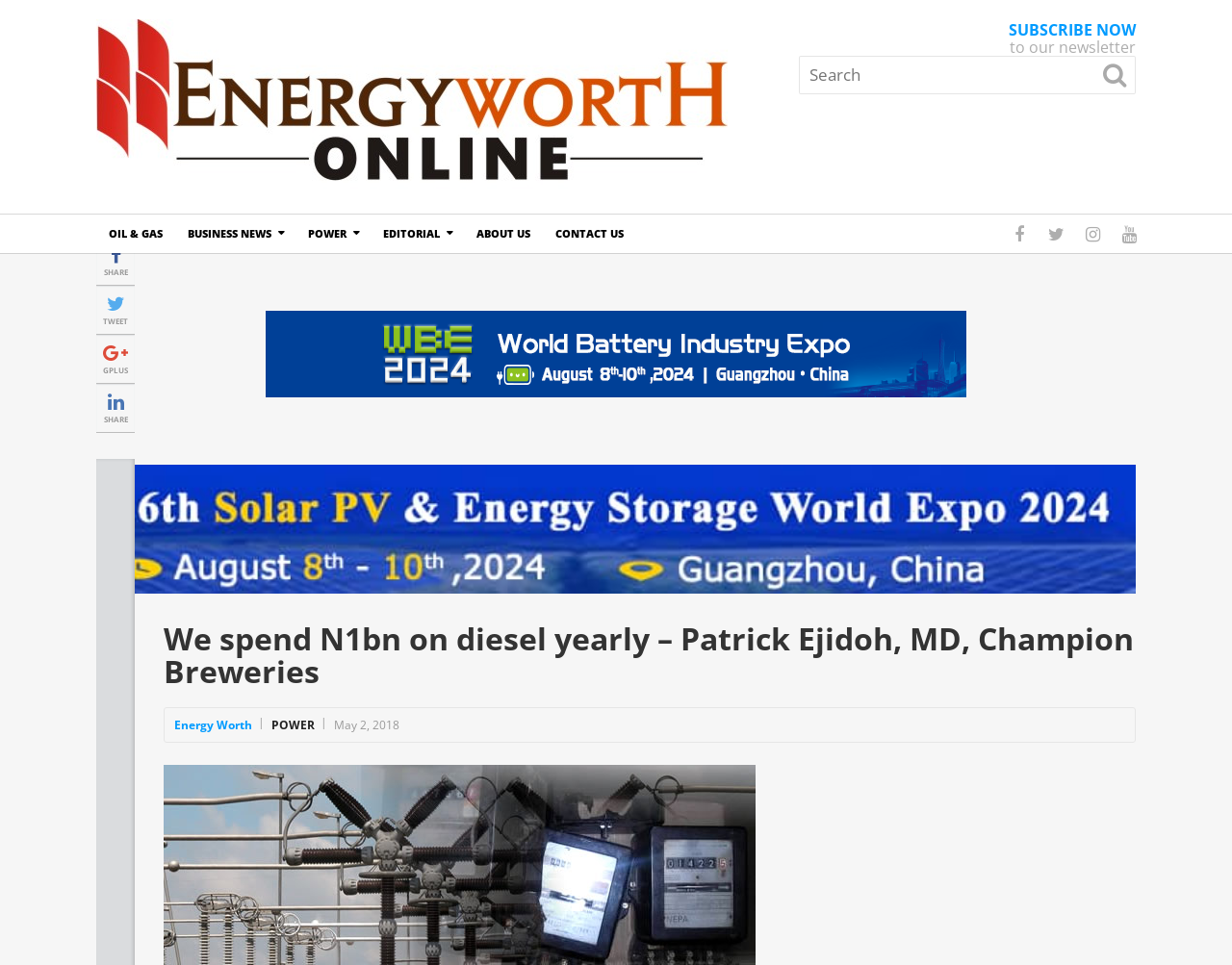Provide the bounding box coordinates of the HTML element this sentence describes: "POWER".

[0.24, 0.222, 0.301, 0.262]